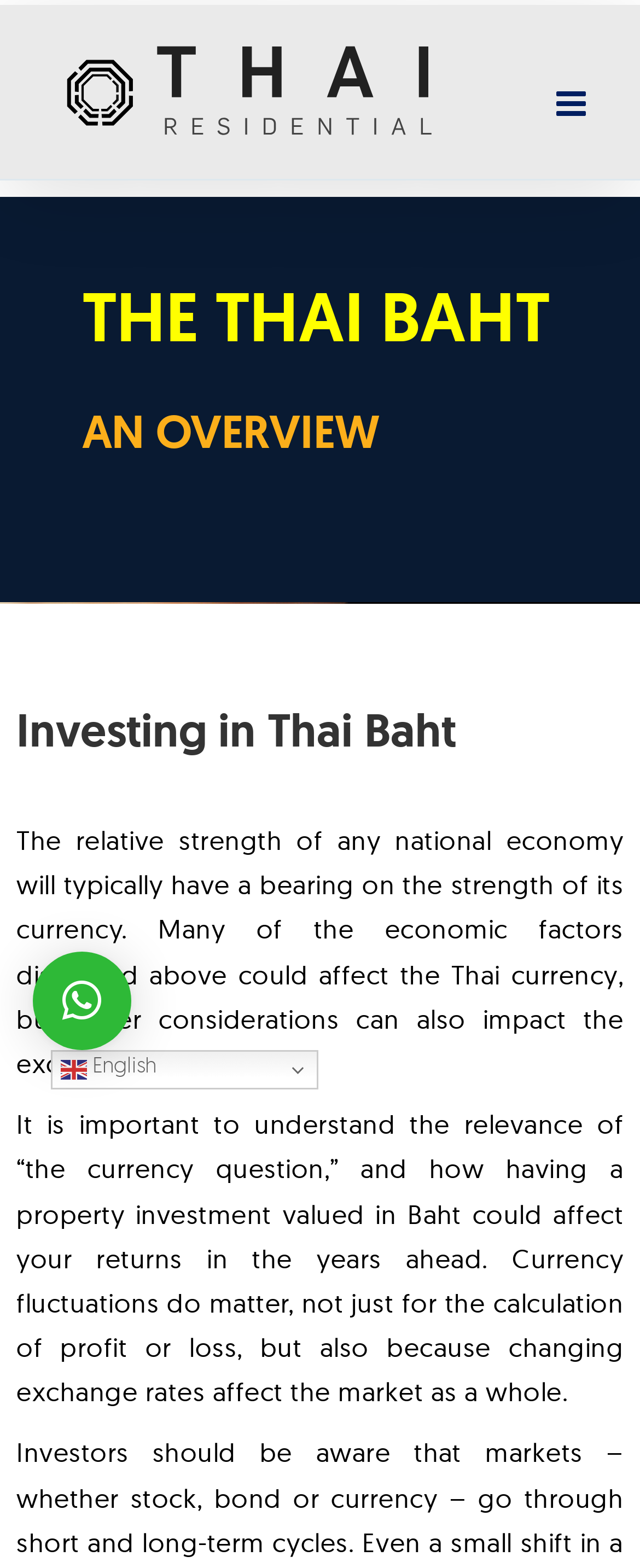Determine the main headline of the webpage and provide its text.

THE THAI BAHT